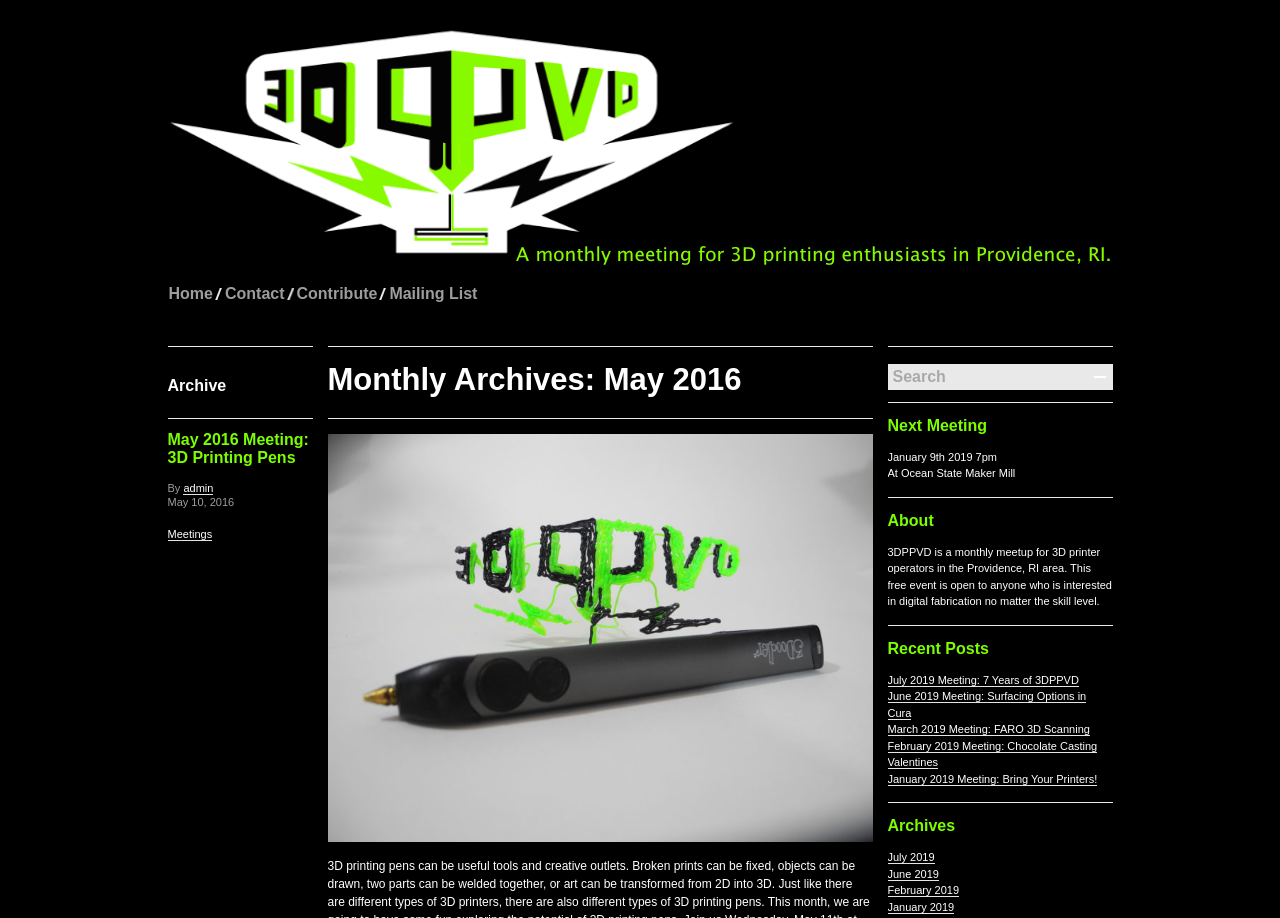Identify the bounding box for the element characterized by the following description: "Meetings".

[0.131, 0.575, 0.166, 0.589]